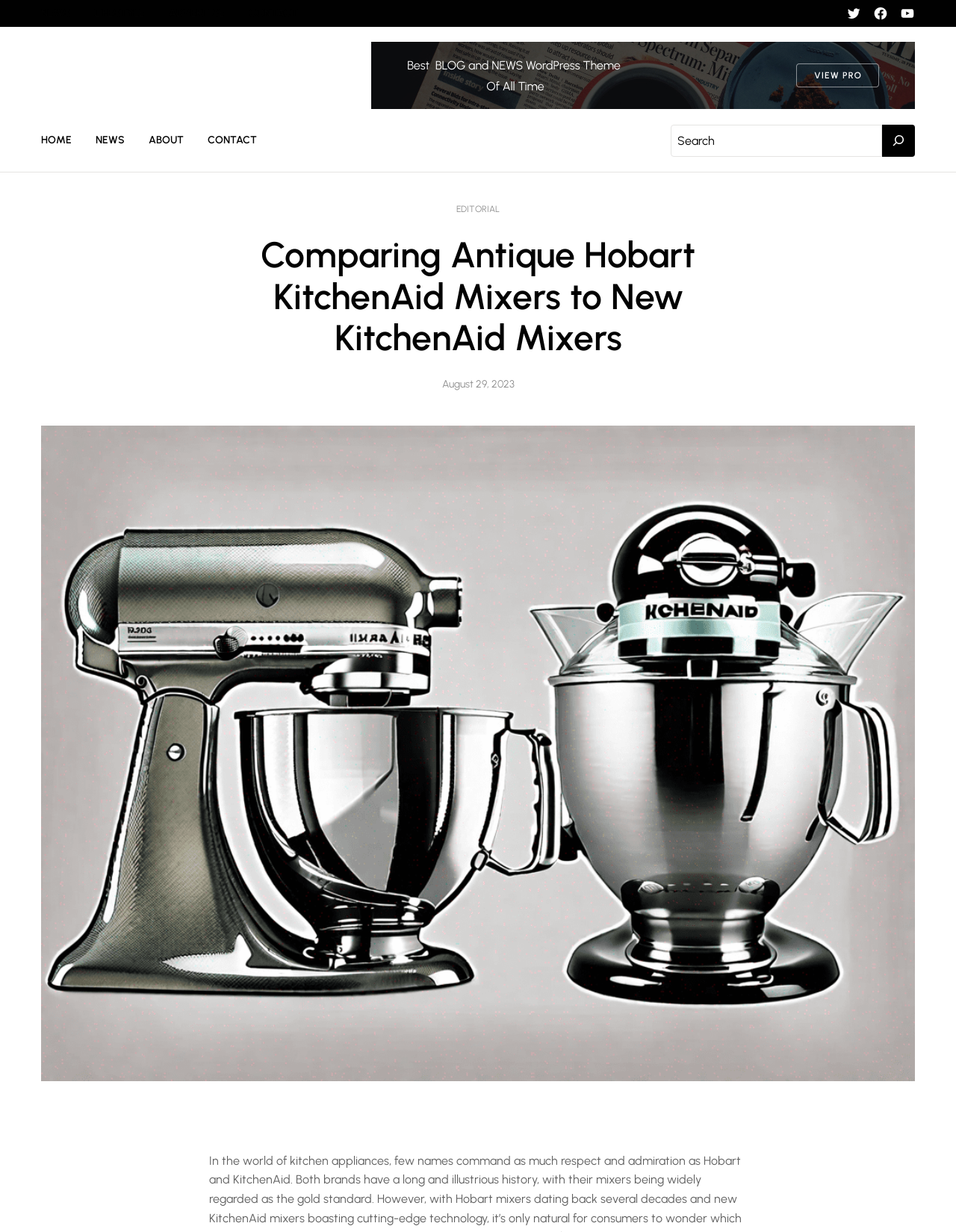Identify the bounding box coordinates of the specific part of the webpage to click to complete this instruction: "Search for something".

[0.702, 0.101, 0.957, 0.127]